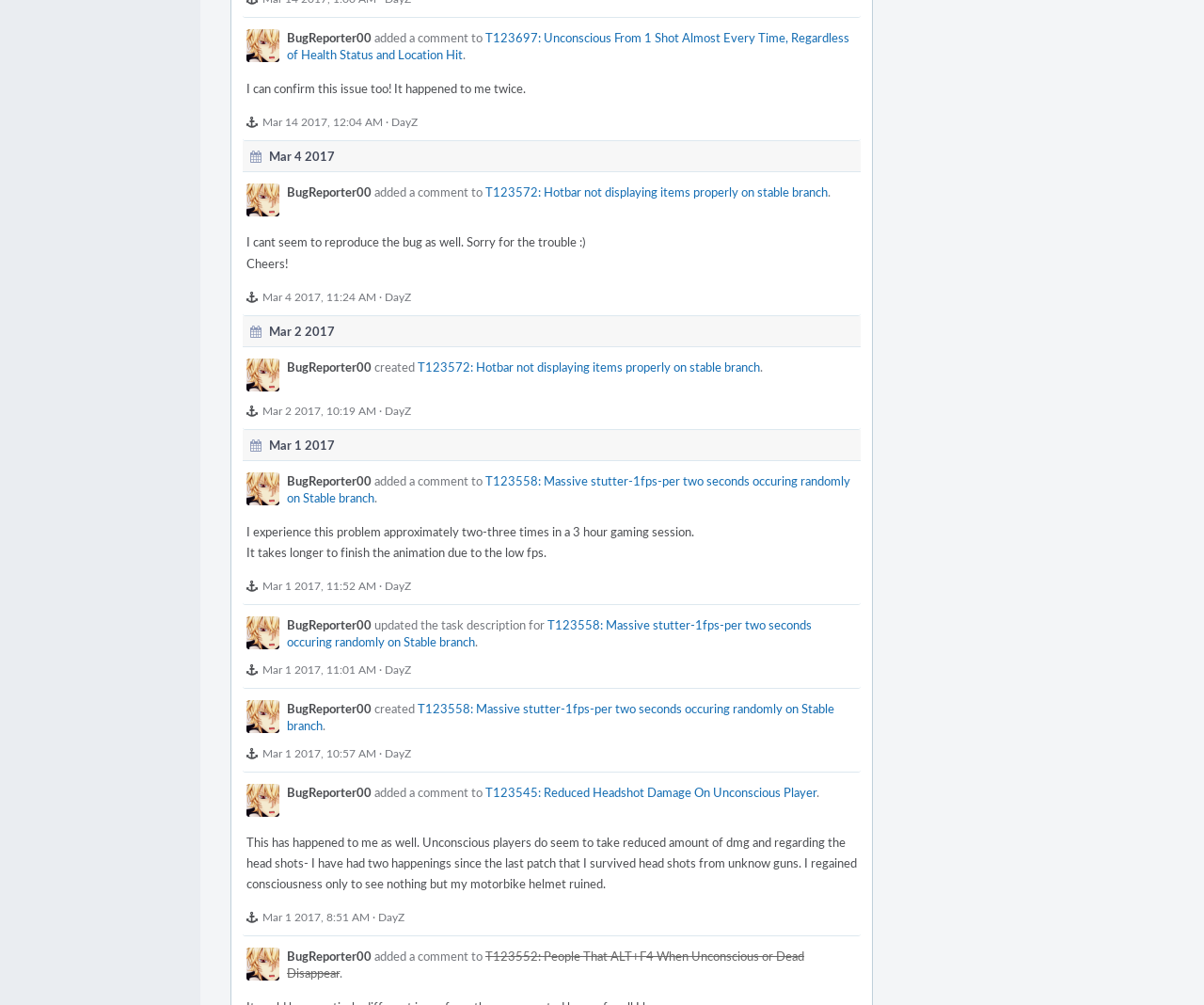Determine the bounding box coordinates of the clickable element to complete this instruction: "Check comment from BugReporter00". Provide the coordinates in the format of four float numbers between 0 and 1, [left, top, right, bottom].

[0.238, 0.183, 0.309, 0.2]